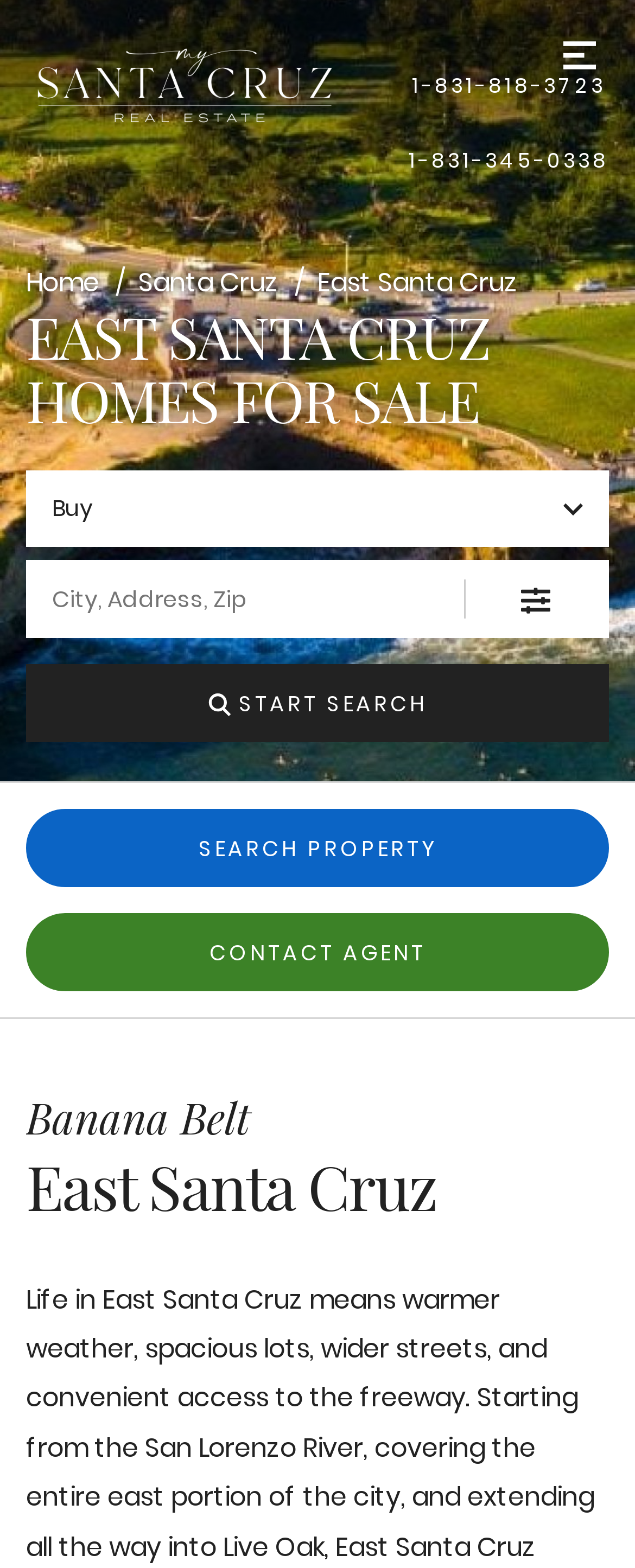Reply to the question with a brief word or phrase: What is the function of the 'Start Search' button?

To initiate a property search